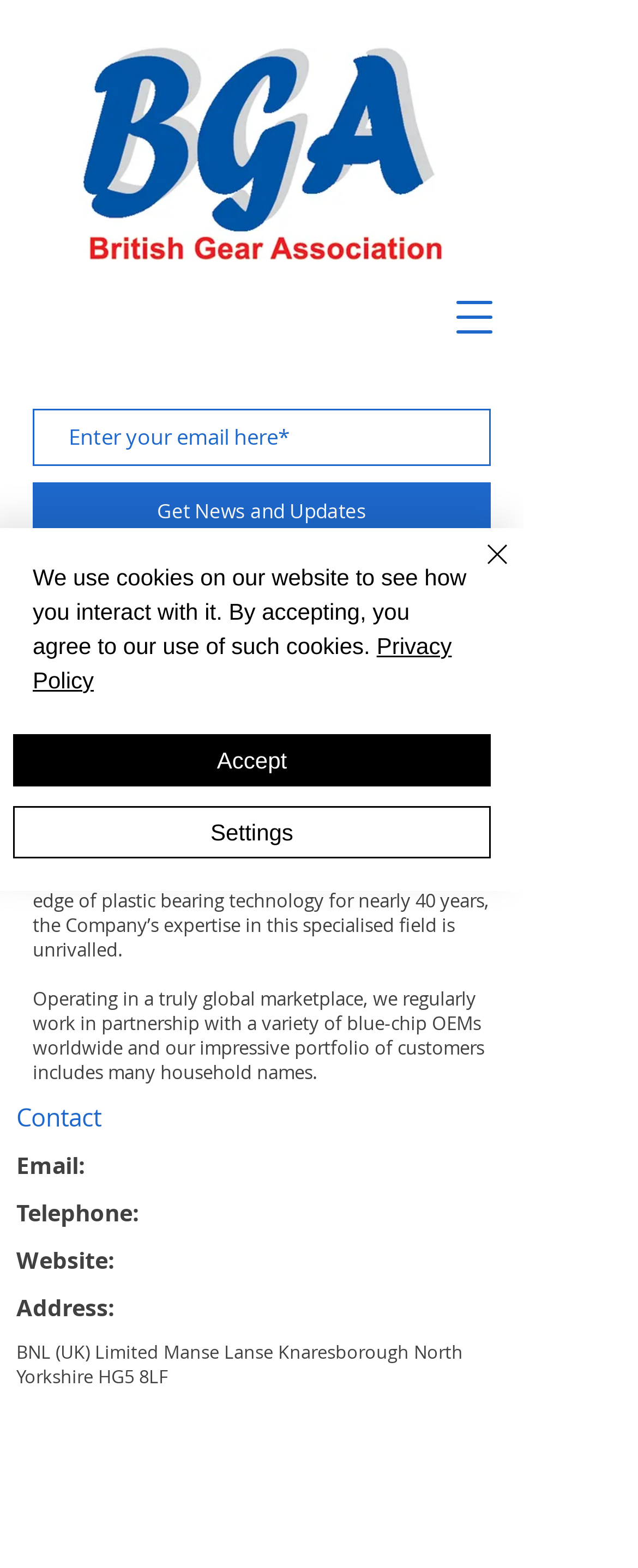What is the company's location?
Refer to the image and answer the question using a single word or phrase.

Knaresborough, North Yorkshire